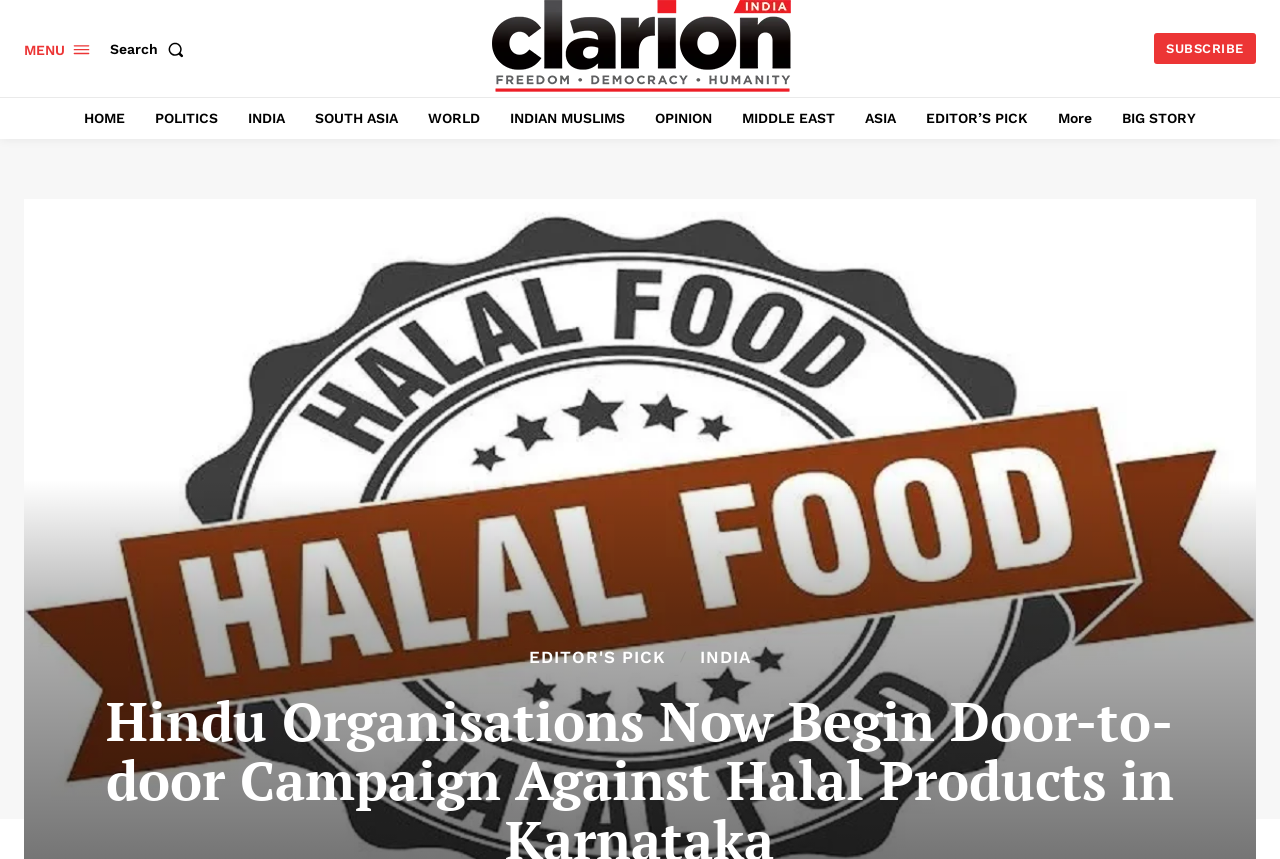Determine the bounding box coordinates of the clickable region to follow the instruction: "Search for something".

[0.086, 0.033, 0.15, 0.082]